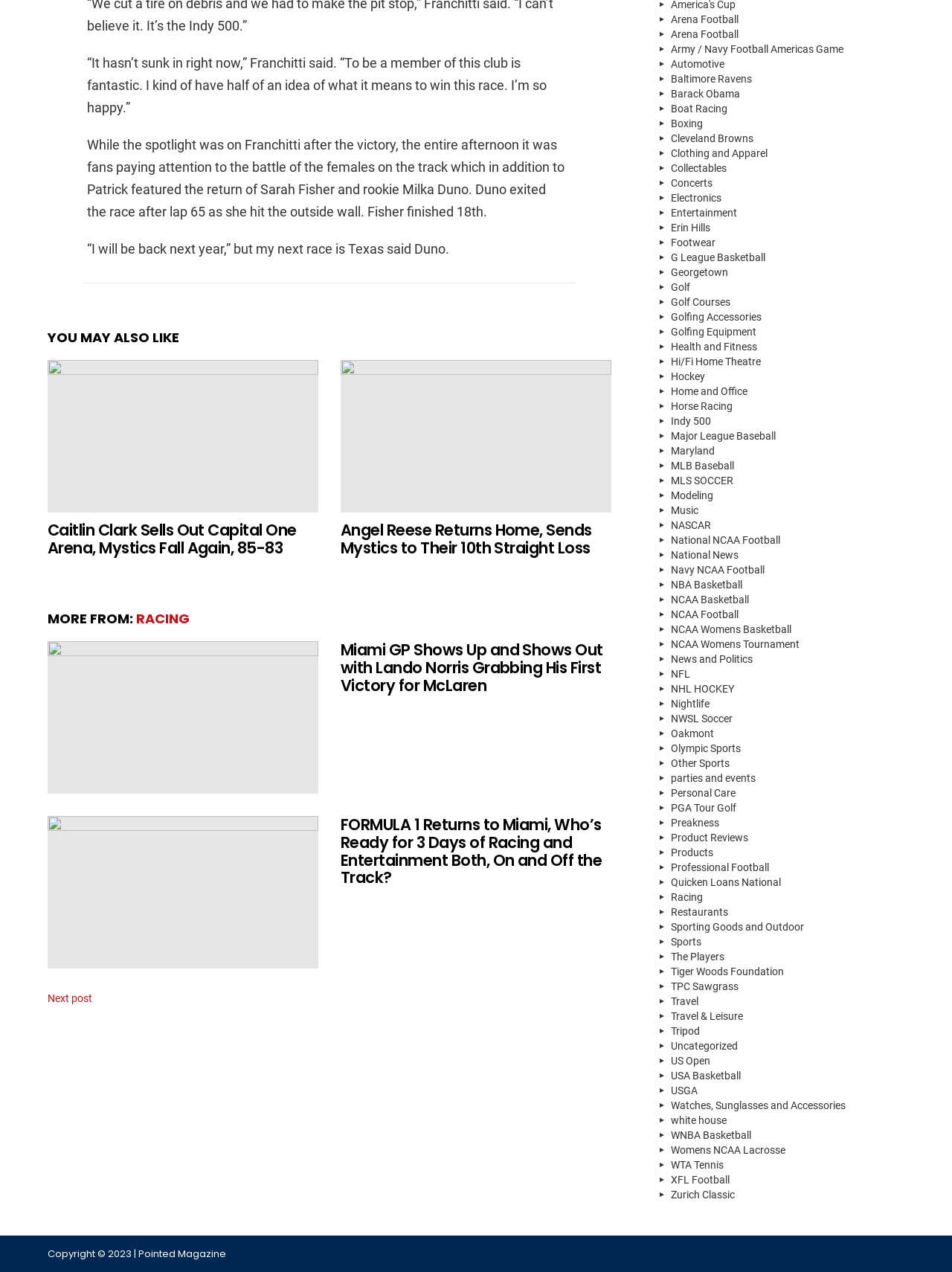What is the title of the first article?
From the image, respond using a single word or phrase.

Caitlin Clark Sells Out Capital One Arena, Mystics Fall Again, 85-83